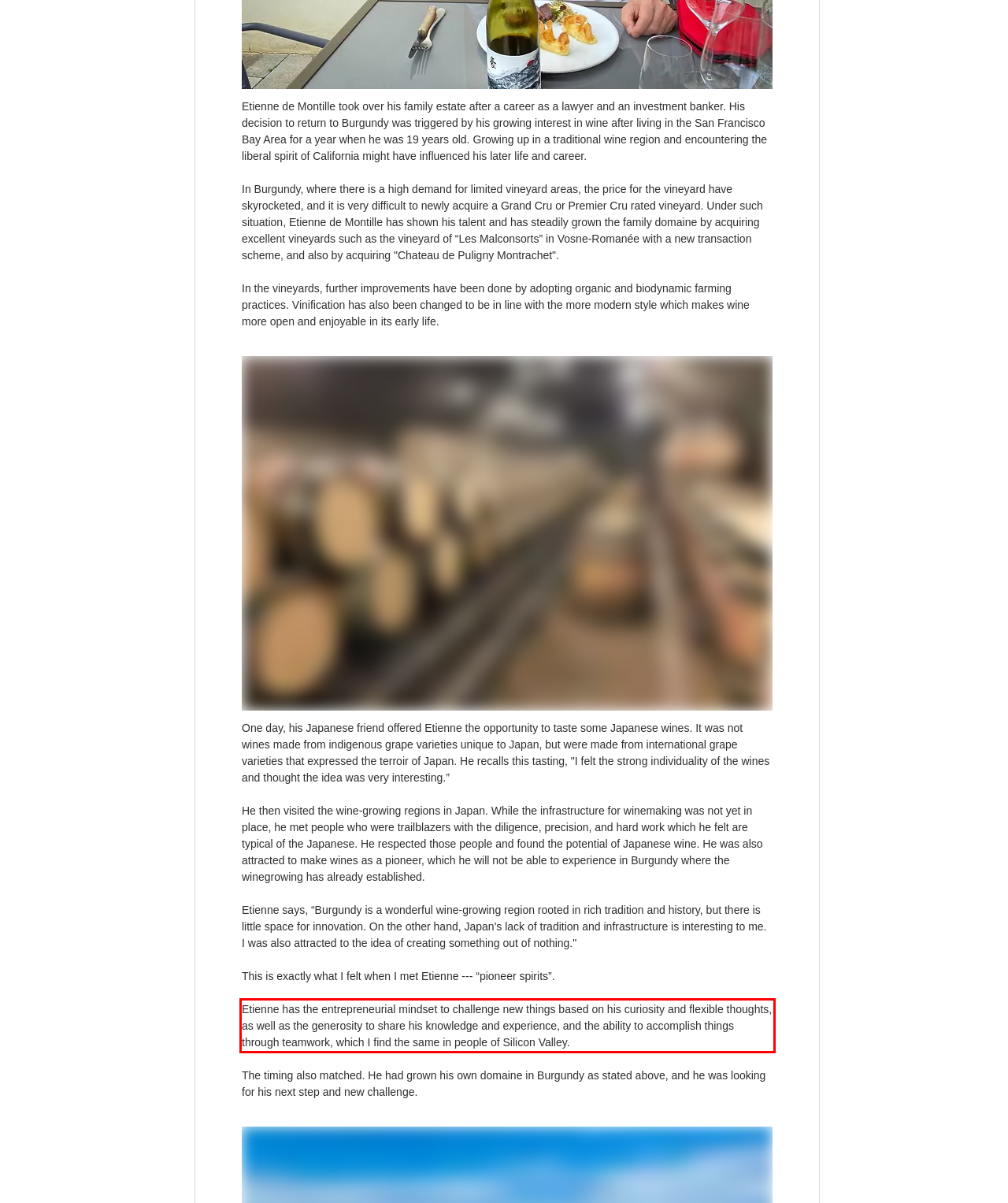Please use OCR to extract the text content from the red bounding box in the provided webpage screenshot.

Etienne has the entrepreneurial mindset to challenge new things based on his curiosity and flexible thoughts, as well as the generosity to share his knowledge and experience, and the ability to accomplish things through teamwork, which I find the same in people of Silicon Valley.